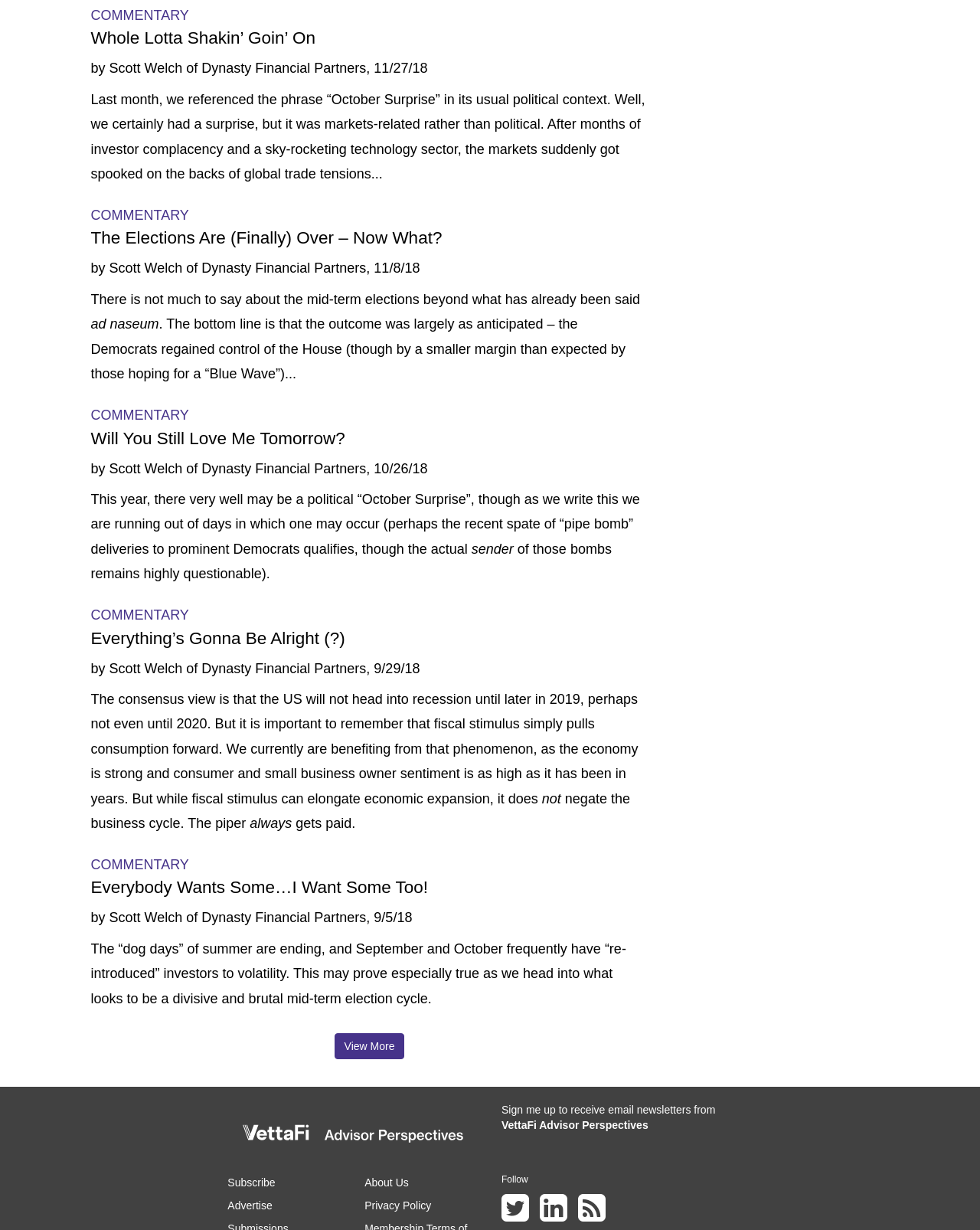Locate the bounding box coordinates of the element to click to perform the following action: 'Subscribe to email newsletters'. The coordinates should be given as four float values between 0 and 1, in the form of [left, top, right, bottom].

[0.232, 0.952, 0.349, 0.971]